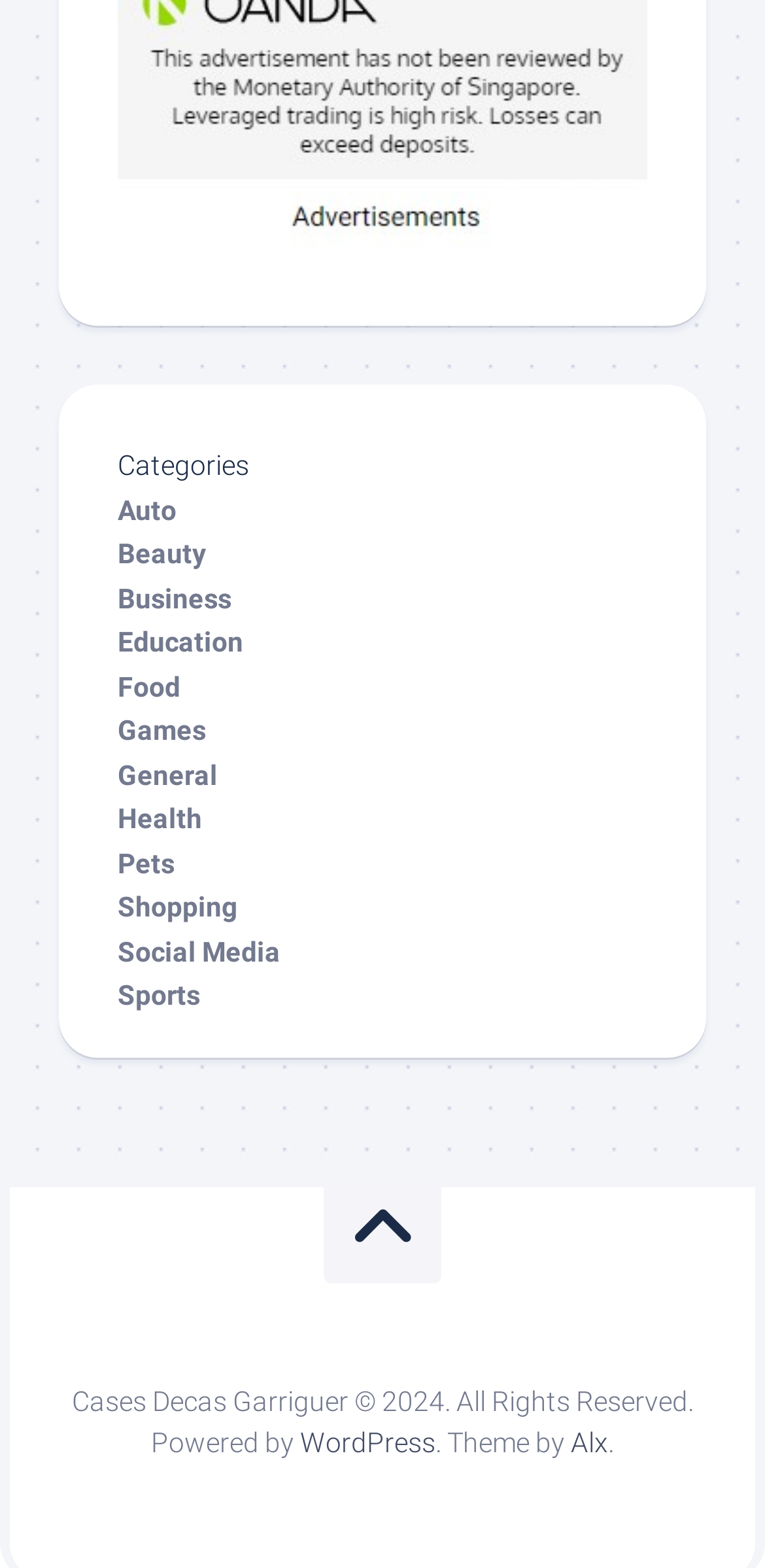Identify the bounding box coordinates of the area you need to click to perform the following instruction: "Click on the 'Auto' category".

[0.154, 0.315, 0.231, 0.335]